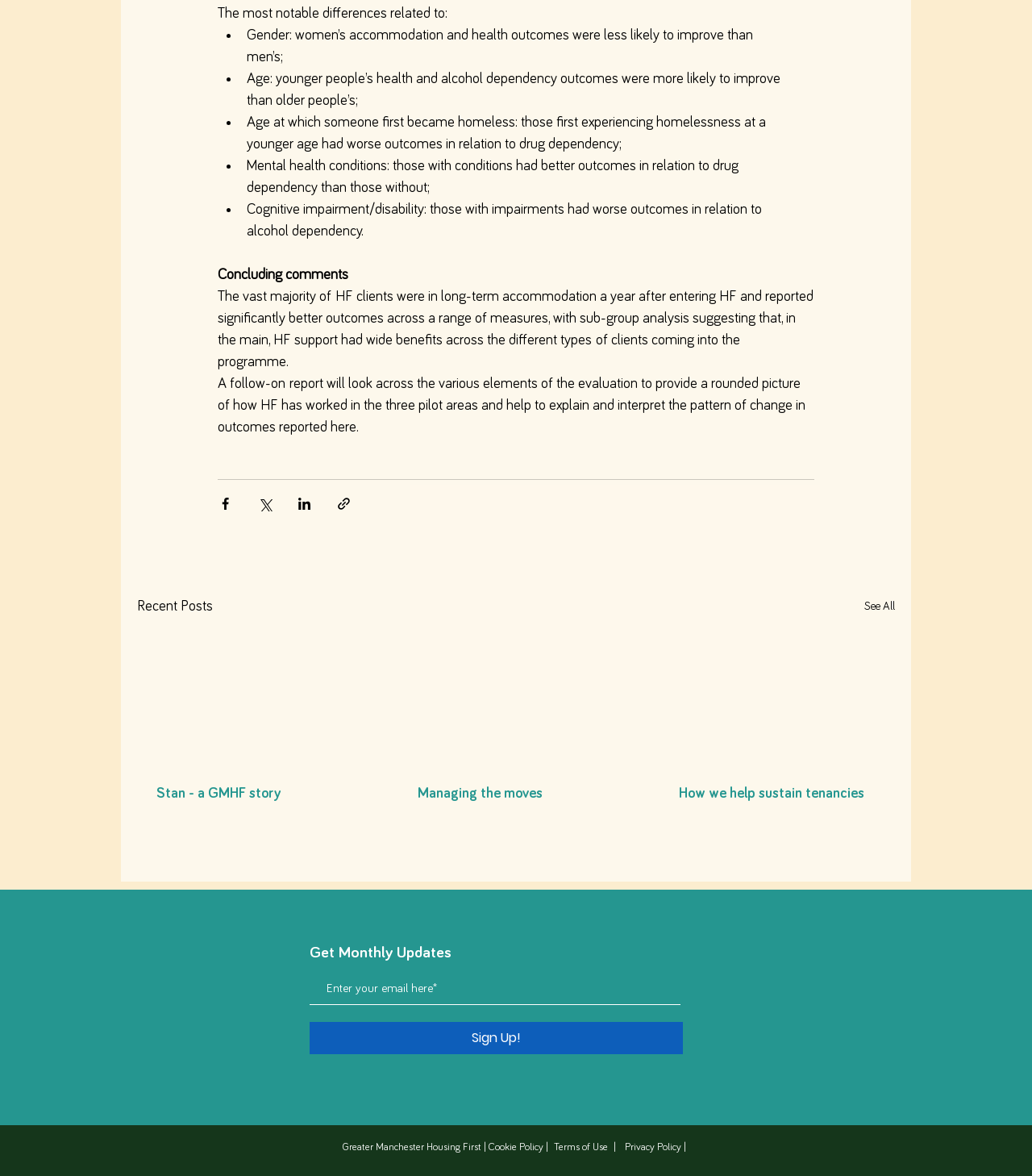Pinpoint the bounding box coordinates of the clickable element needed to complete the instruction: "Read Stan - a GMHF story". The coordinates should be provided as four float numbers between 0 and 1: [left, top, right, bottom].

[0.152, 0.668, 0.341, 0.682]